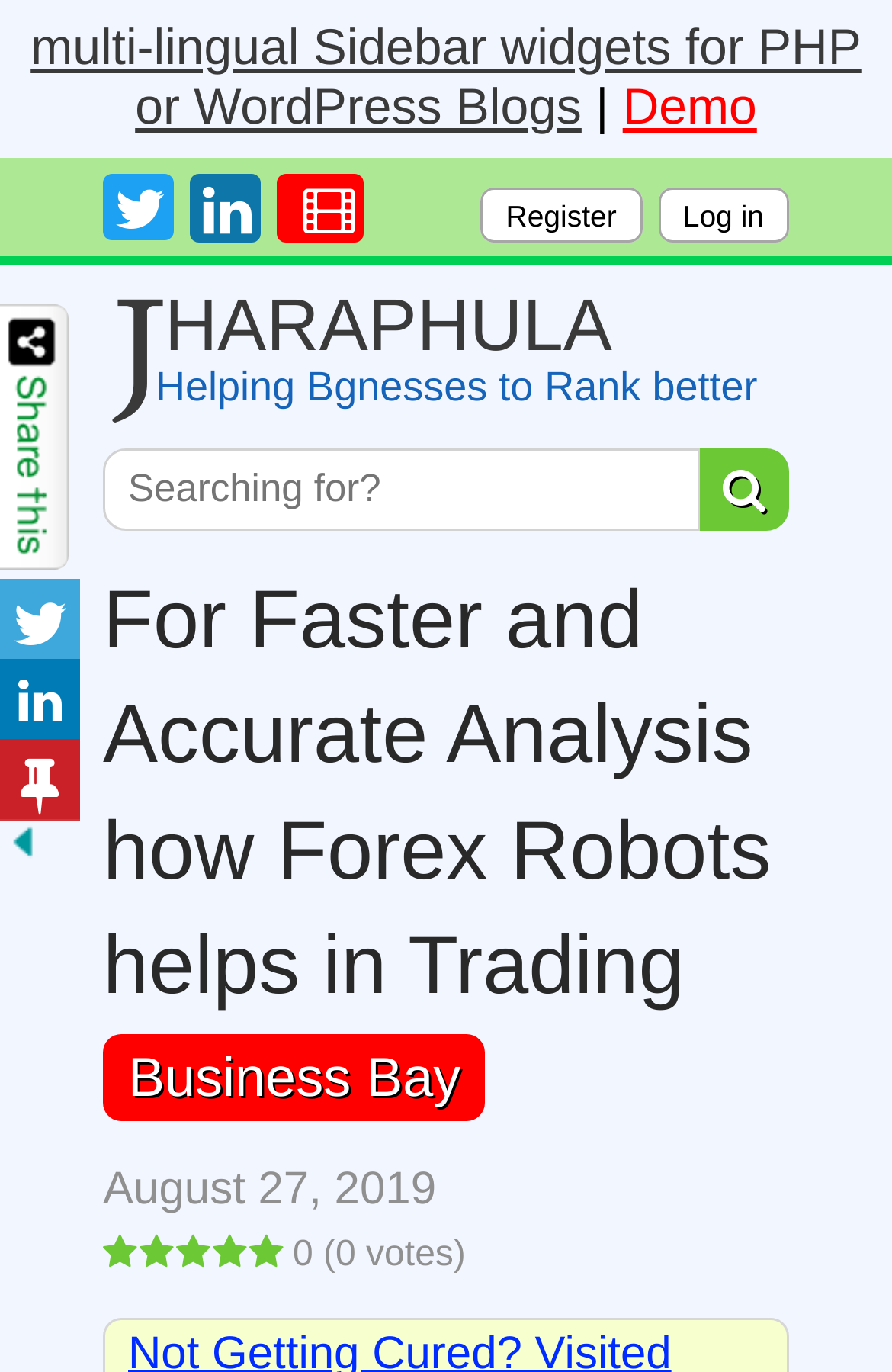How many social media links are present at the bottom of the webpage?
Using the picture, provide a one-word or short phrase answer.

5